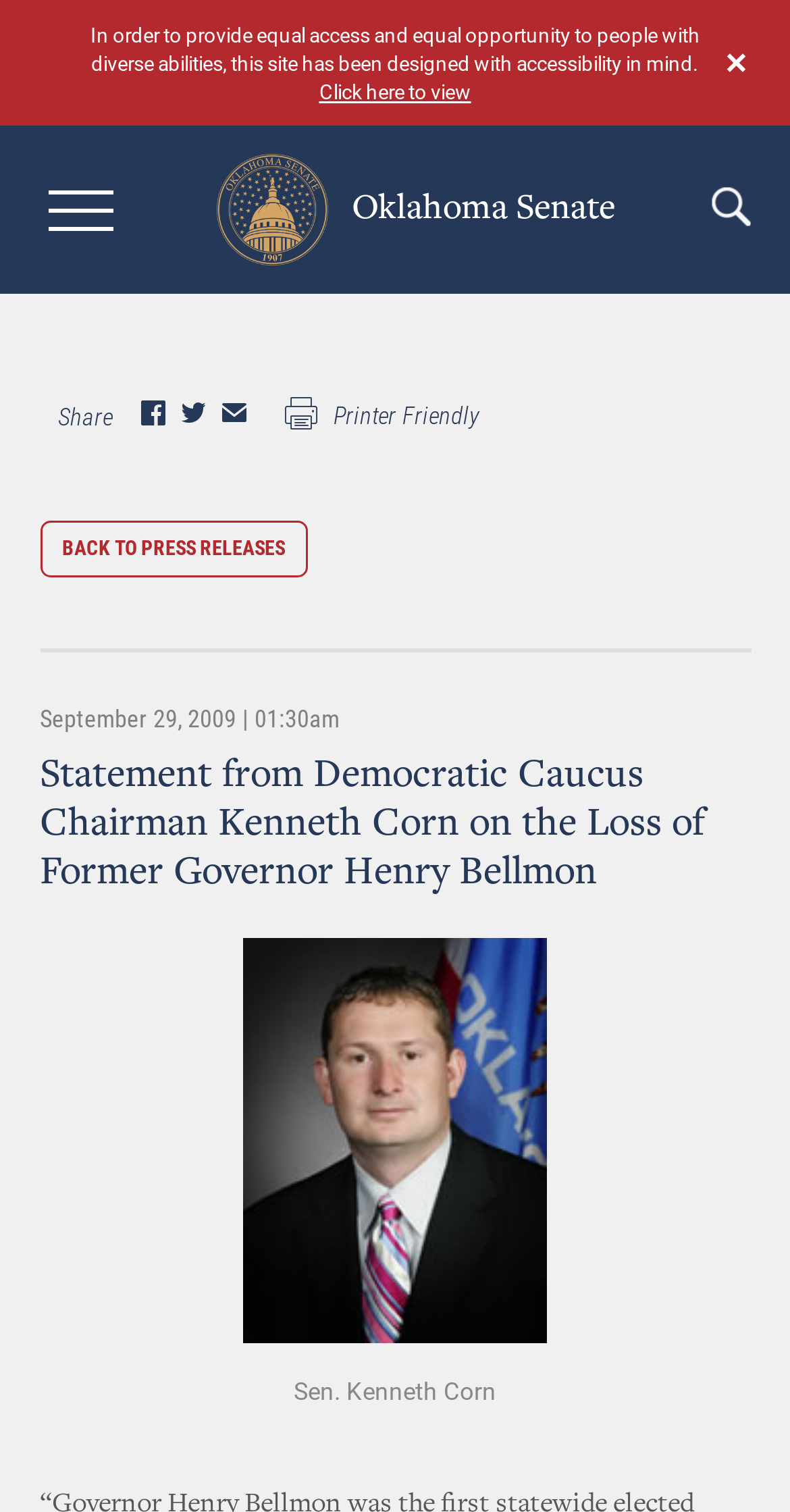Find the bounding box coordinates of the clickable element required to execute the following instruction: "Click on Printer Friendly". Provide the coordinates as four float numbers between 0 and 1, i.e., [left, top, right, bottom].

[0.36, 0.261, 0.606, 0.291]